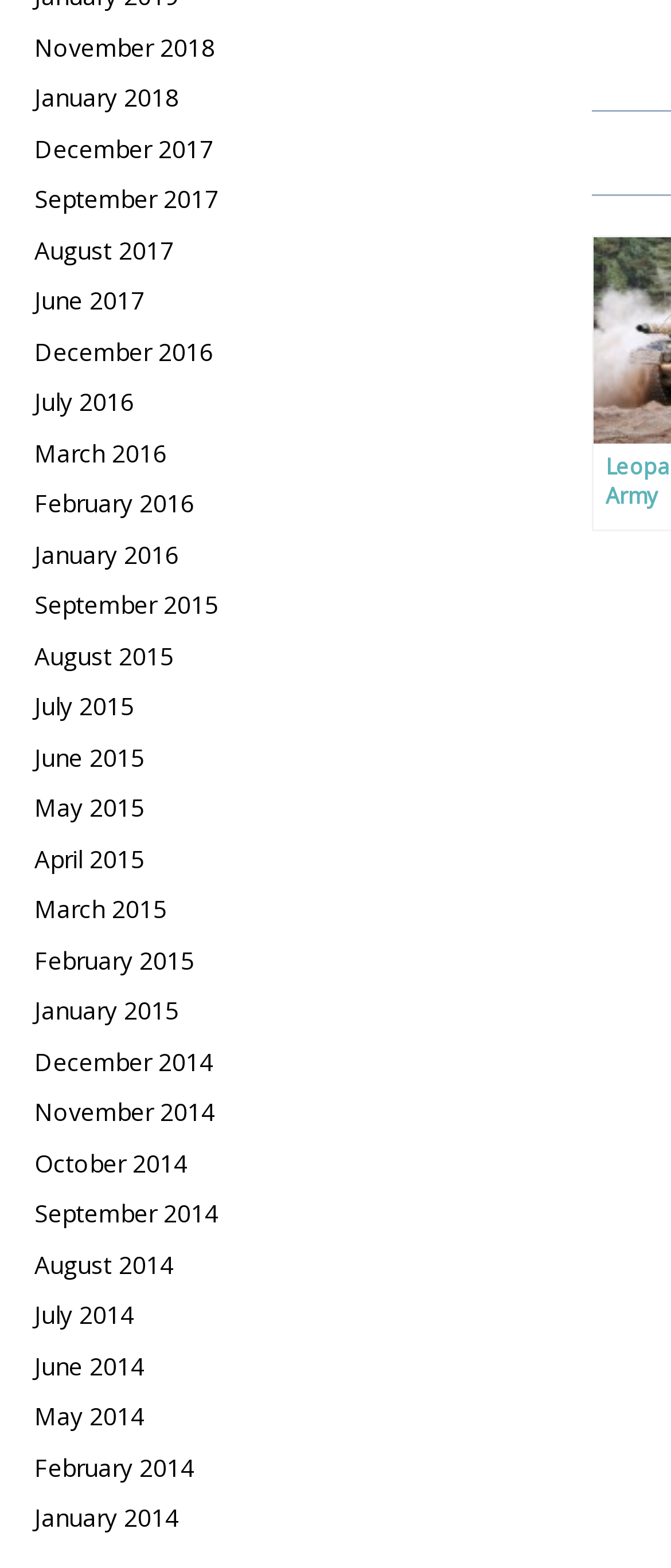Identify the bounding box coordinates for the element you need to click to achieve the following task: "Open 'What gun is nomad?'". Provide the bounding box coordinates as four float numbers between 0 and 1, in the form [left, top, right, bottom].

None